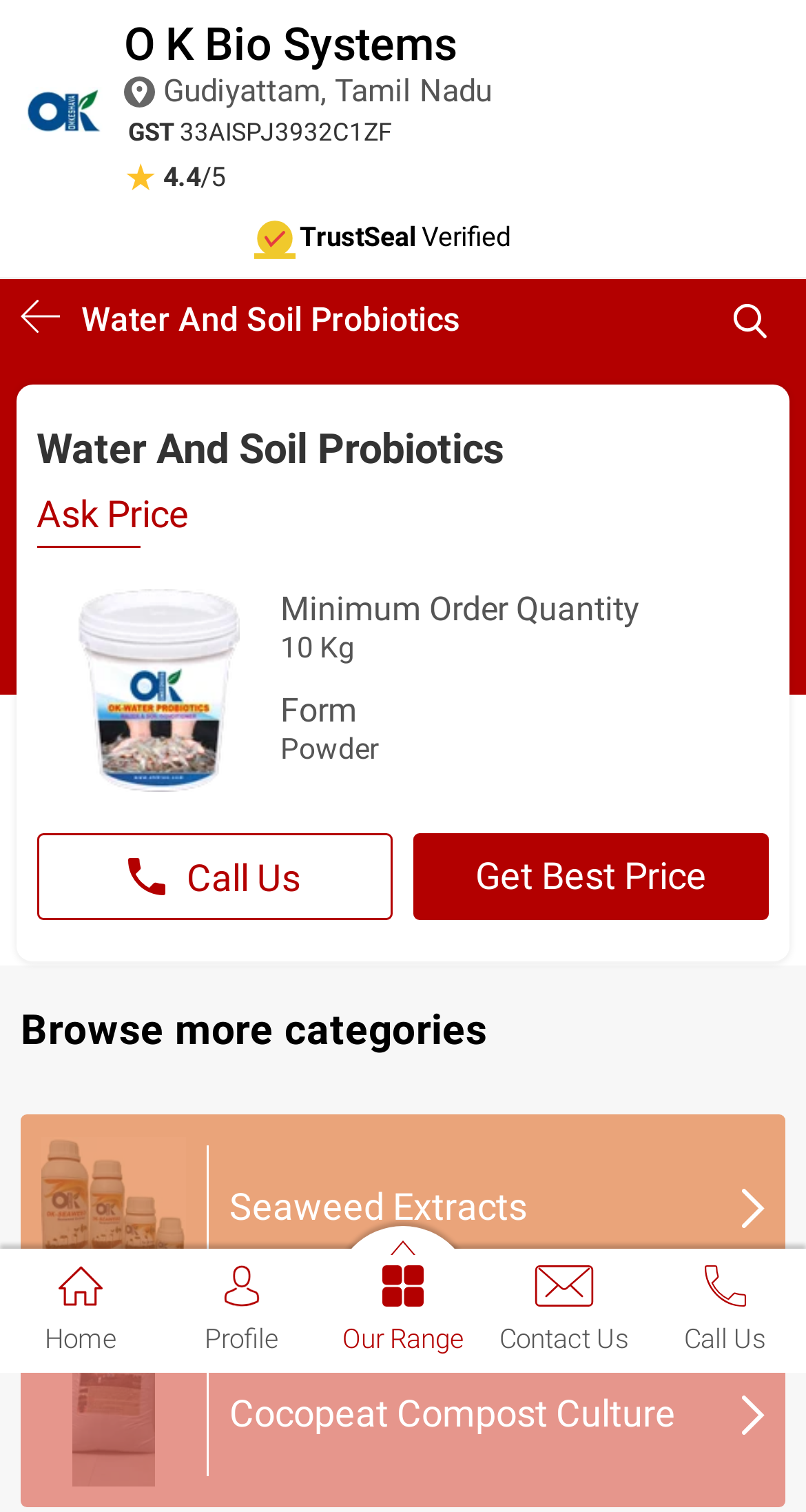Identify the bounding box coordinates for the region to click in order to carry out this instruction: "Click on Home". Provide the coordinates using four float numbers between 0 and 1, formatted as [left, top, right, bottom].

[0.0, 0.826, 0.2, 0.896]